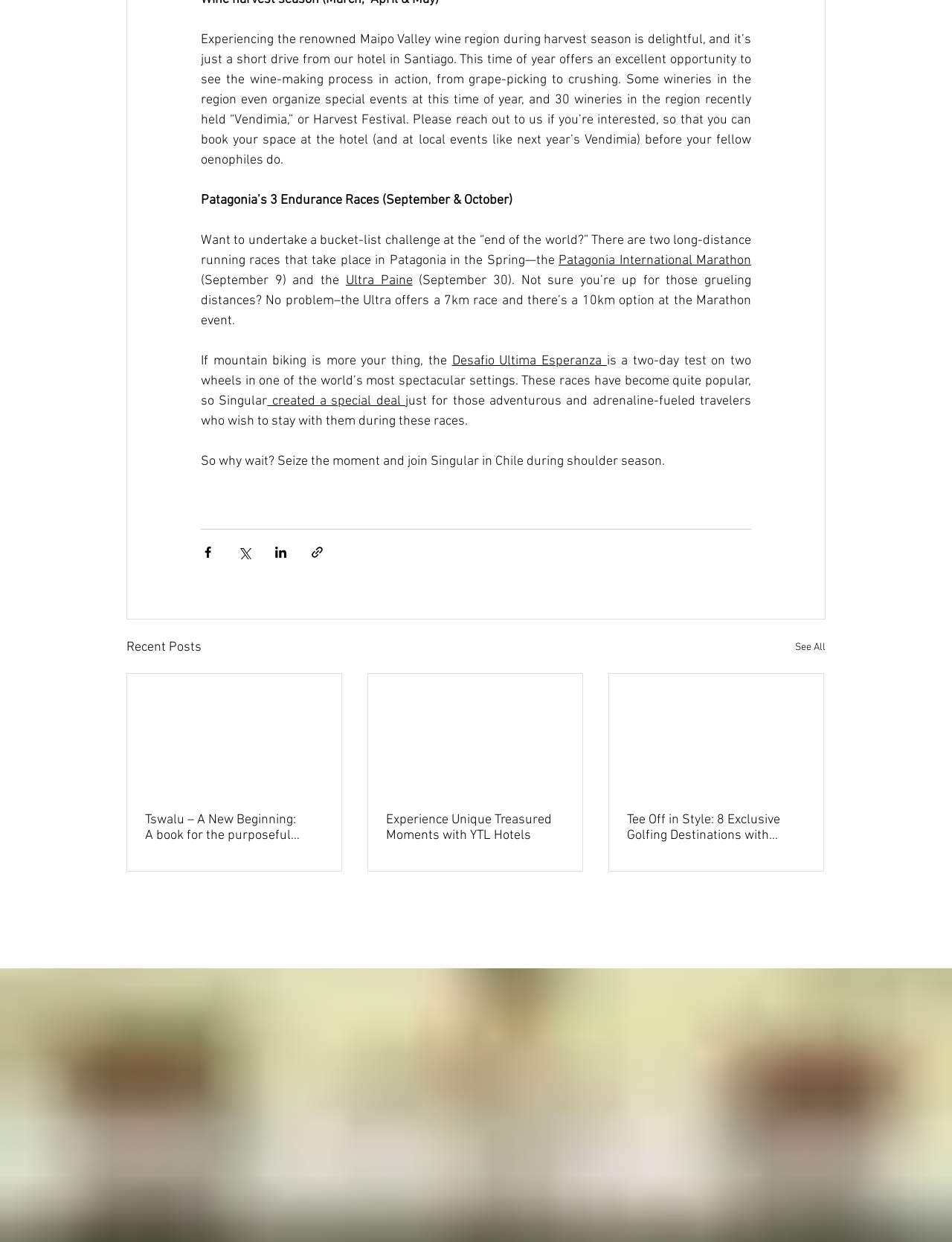Determine the bounding box coordinates of the clickable region to execute the instruction: "Read the article about Patagonia International Marathon". The coordinates should be four float numbers between 0 and 1, denoted as [left, top, right, bottom].

[0.587, 0.204, 0.789, 0.216]